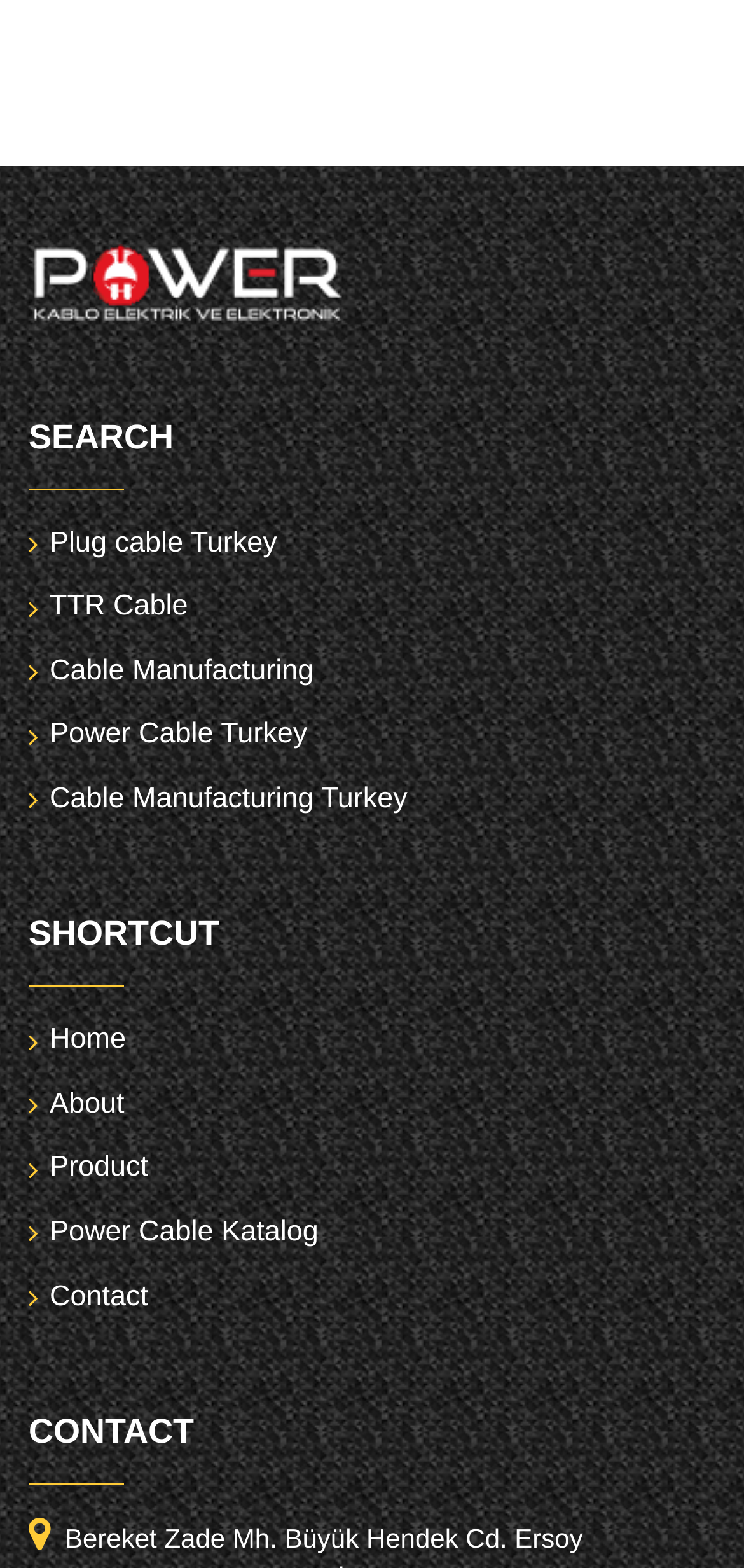What is the second link in the contact section?
Please provide a comprehensive answer based on the visual information in the image.

The contact section is headed by 'CONTACT' and the second link under it is 'About', which is located at coordinates [0.067, 0.693, 0.167, 0.714]